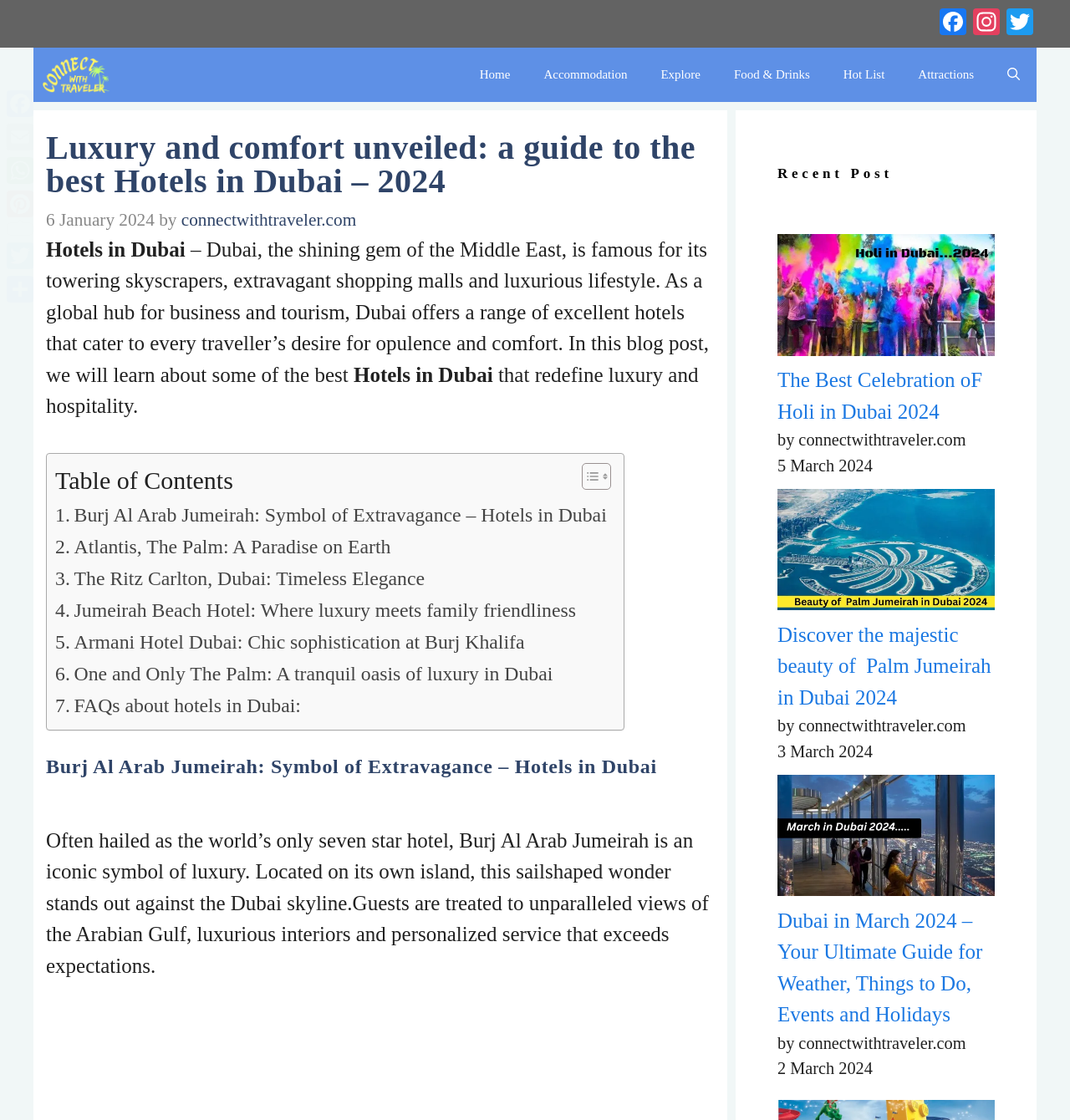Give a concise answer using only one word or phrase for this question:
What is the name of the website that published the blog post?

connectwithtraveler.com